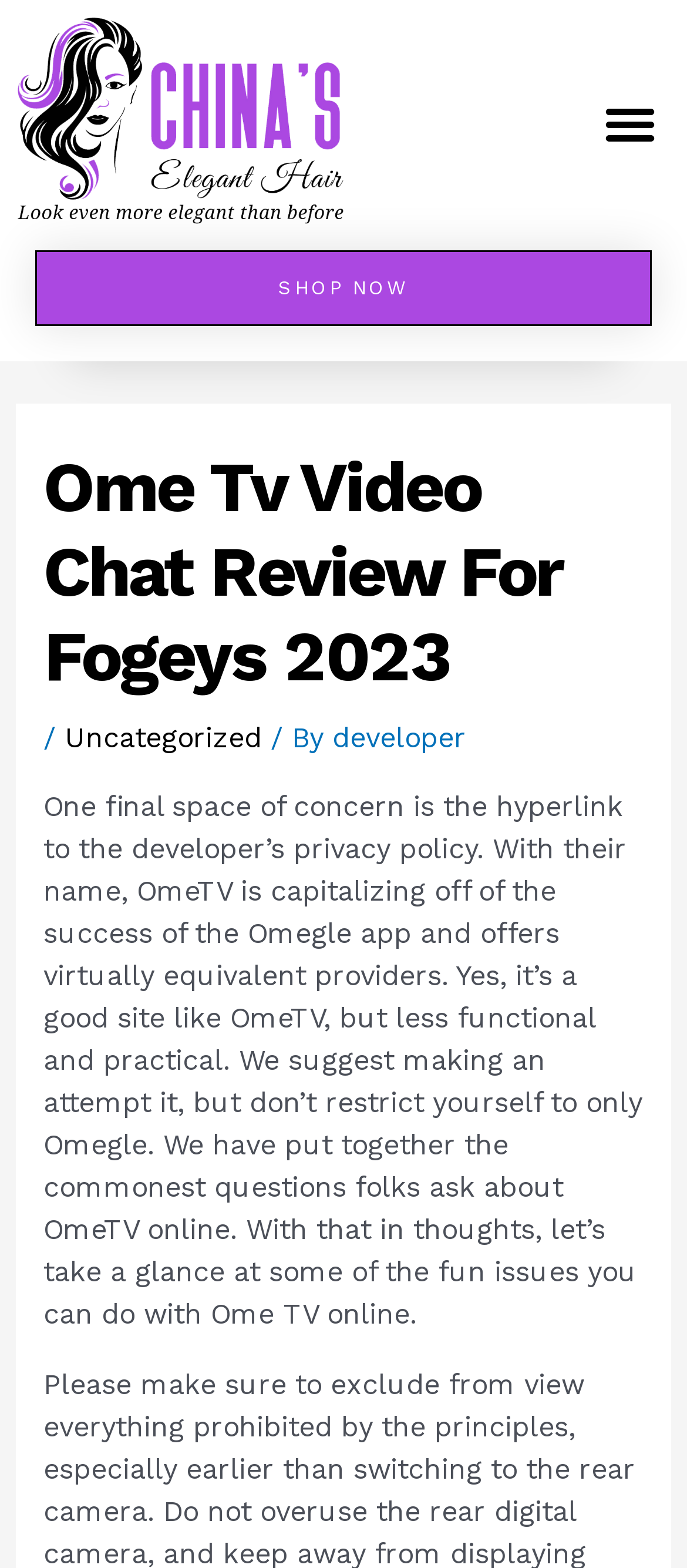Use the details in the image to answer the question thoroughly: 
What is the tone of the article?

The tone of the article can be determined by looking at the language used in the main text of the article, which is formal and objective, suggesting that the tone is informative rather than persuasive or promotional.